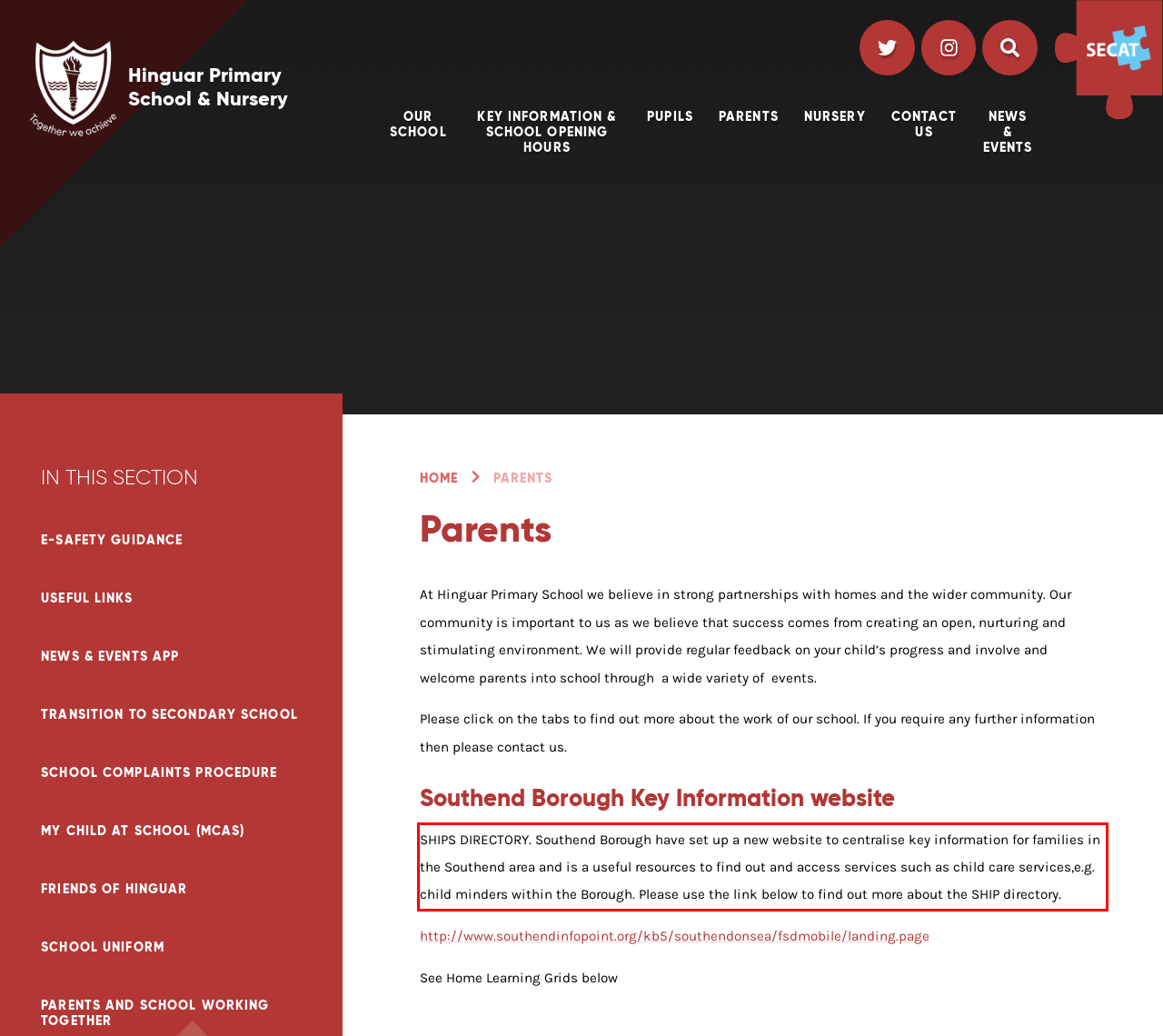Please extract the text content from the UI element enclosed by the red rectangle in the screenshot.

SHIPS DIRECTORY. Southend Borough have set up a new website to centralise key information for families in the Southend area and is a useful resources to find out and access services such as child care services,e.g. child minders within the Borough. Please use the link below to find out more about the SHIP directory.